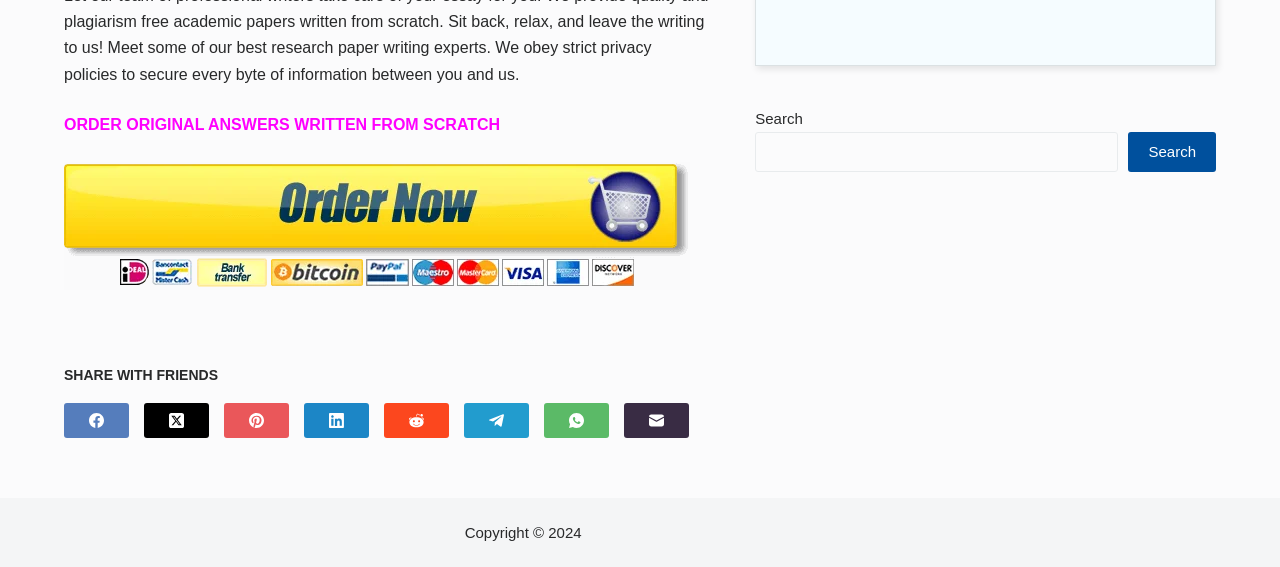Using details from the image, please answer the following question comprehensively:
What is the purpose of the search box?

The search box is provided to allow users to search the website, which is indicated by the 'Search' text and the search box itself, suggesting that the website has a large amount of content that users can search through.